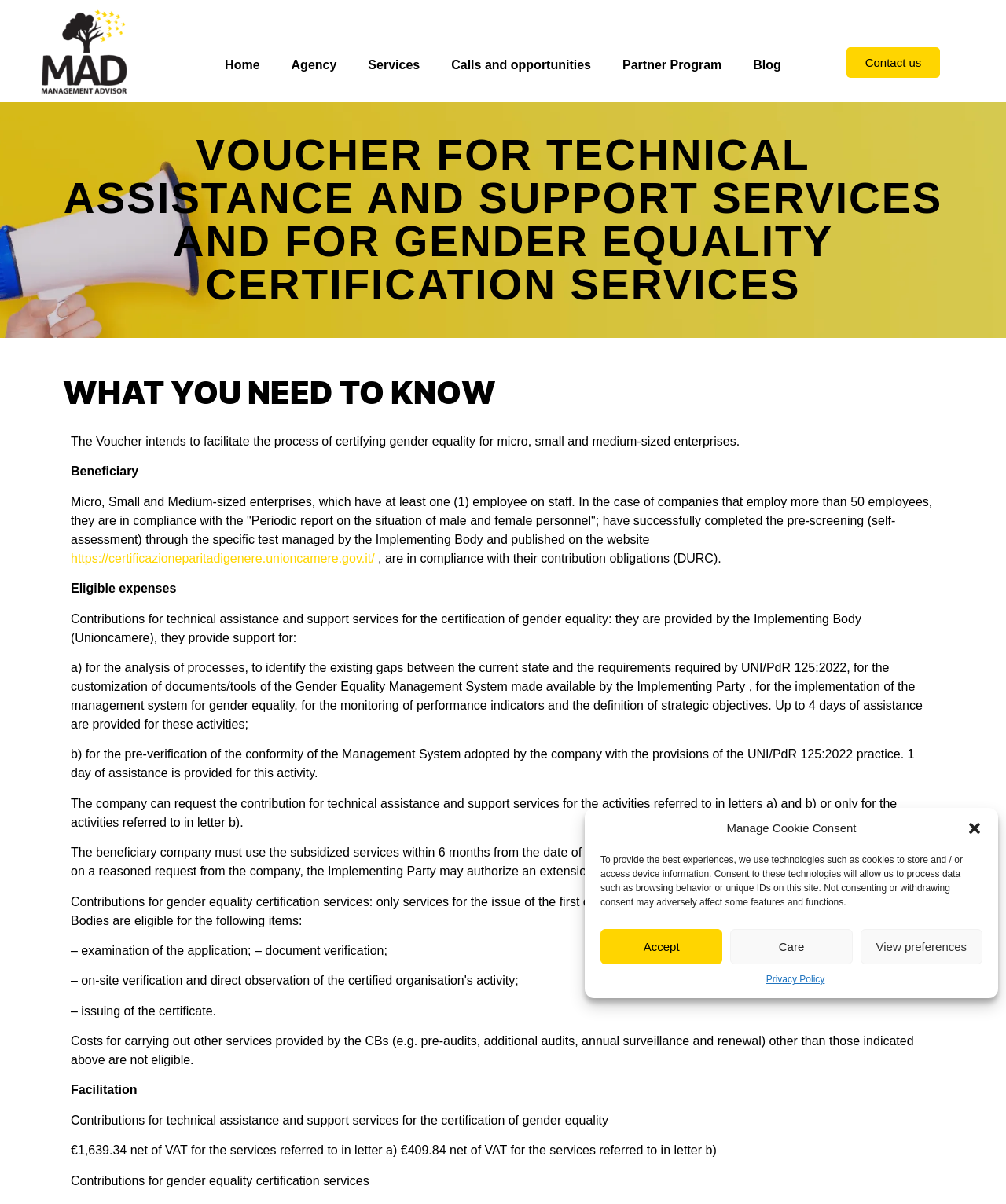Deliver a detailed narrative of the webpage's visual and textual elements.

The webpage is about a voucher for technical assistance and support services, as well as gender equality certification services. At the top, there is a dialog box for managing cookie consent, which includes buttons to accept, care, or view preferences, and a link to the privacy policy.

Below the dialog box, there is a header section with a logo and a navigation menu consisting of links to the home page, agency, services, calls and opportunities, partner program, blog, and contact us.

The main content of the webpage is divided into sections. The first section has a heading "Voucher for technical assistance and support services and for Gender Equality certification services" and a brief description of the voucher's purpose.

The next section is titled "What you need to know" and provides detailed information about the voucher, including the beneficiary, eligible expenses, and facilitation. The beneficiary section explains that the voucher is intended for micro, small, and medium-sized enterprises that meet certain criteria. The eligible expenses section lists the services that are covered by the voucher, including technical assistance and support services for gender equality certification, and gender equality certification services. The facilitation section provides information about the costs of these services.

Throughout the webpage, there are several blocks of text that provide detailed information about the voucher and its services. The text is organized into sections with clear headings, making it easy to navigate and understand.